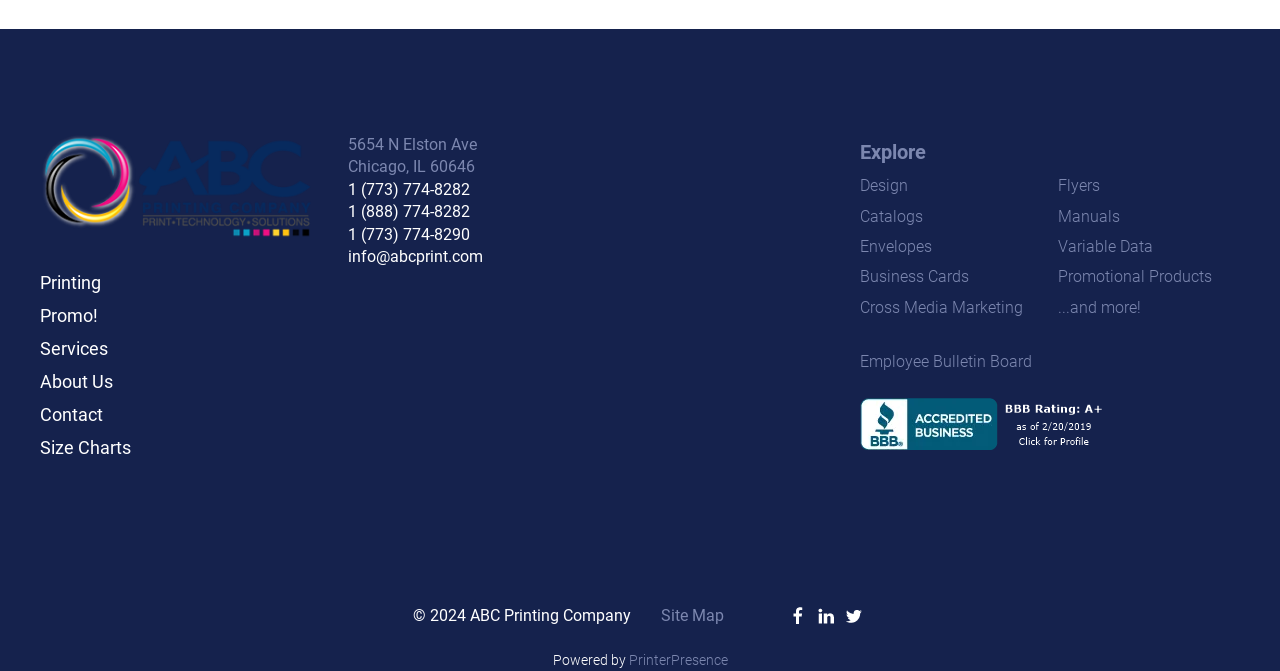Find the bounding box coordinates for the area that must be clicked to perform this action: "Visit the 'About Us' page".

[0.031, 0.544, 0.248, 0.594]